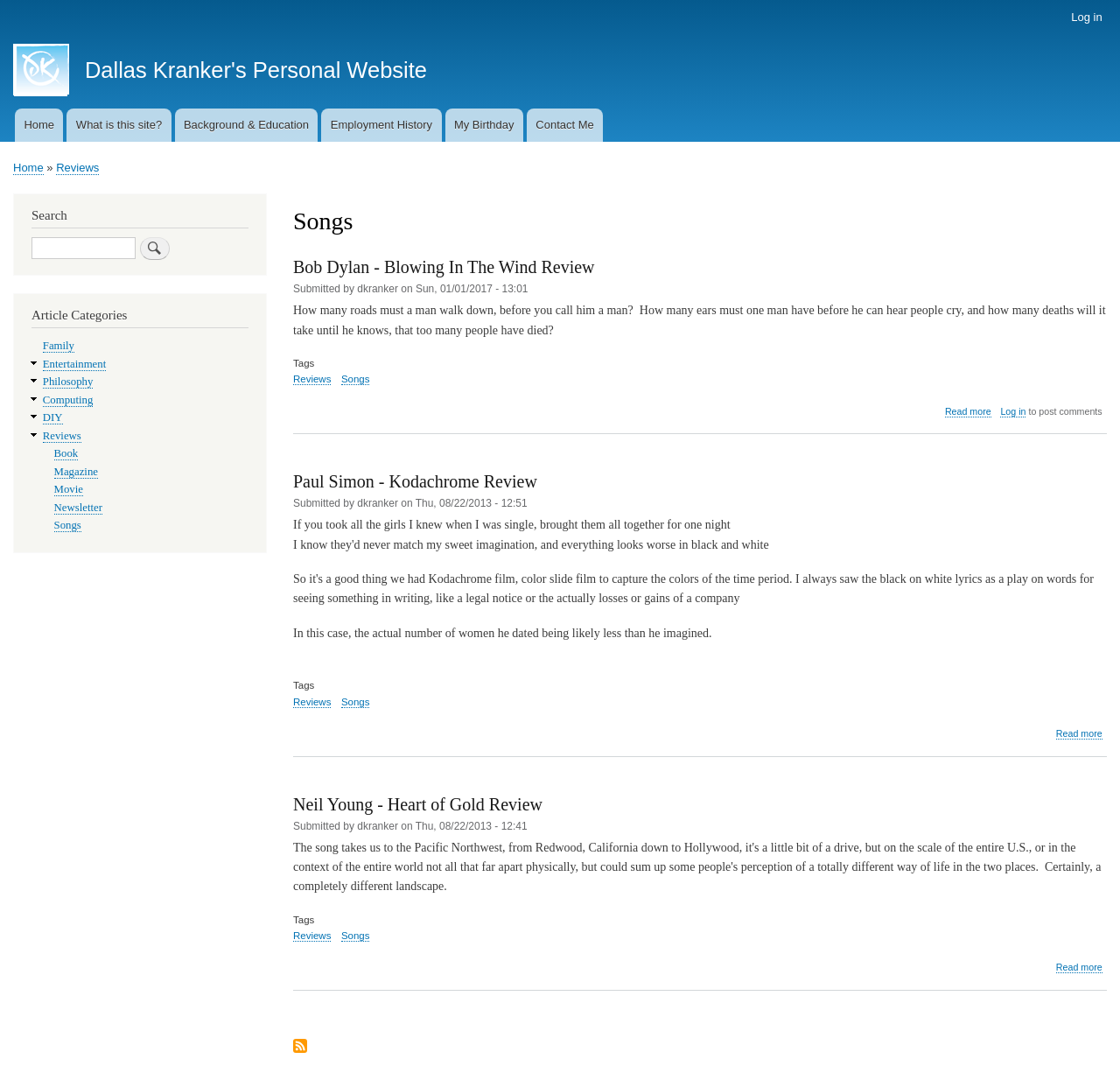Using the webpage screenshot and the element description Dallas Kranker's Personal Website, determine the bounding box coordinates. Specify the coordinates in the format (top-left x, top-left y, bottom-right x, bottom-right y) with values ranging from 0 to 1.

[0.076, 0.053, 0.381, 0.076]